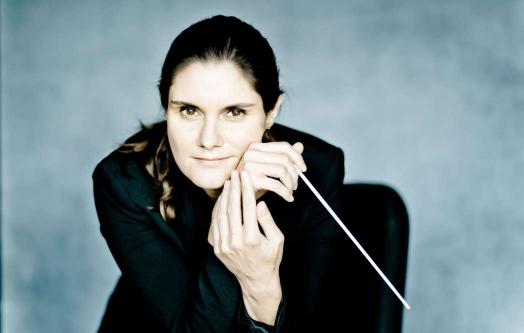Create an exhaustive description of the image.

The image features Delyana Lazarova, a talented conductor known for her captivating presence and artists' spirit. In the photograph, she gazes directly at the viewer, exuding confidence and focus. Delyana is dressed in a sleek, black outfit, which emphasizes her professional demeanor. Her expression is thoughtful as she delicately holds a conducting baton with one hand, hinting at her role in guiding orchestral performances. The soft, blurred background enhances the clarity of her figure, drawing attention to her committed expression, embodying the passion and dedication of a conductor. This image serves as a powerful representation of her artistic journey and culminates an impressive tenure as the Assistant Conductor with the Hallé Orchestra.